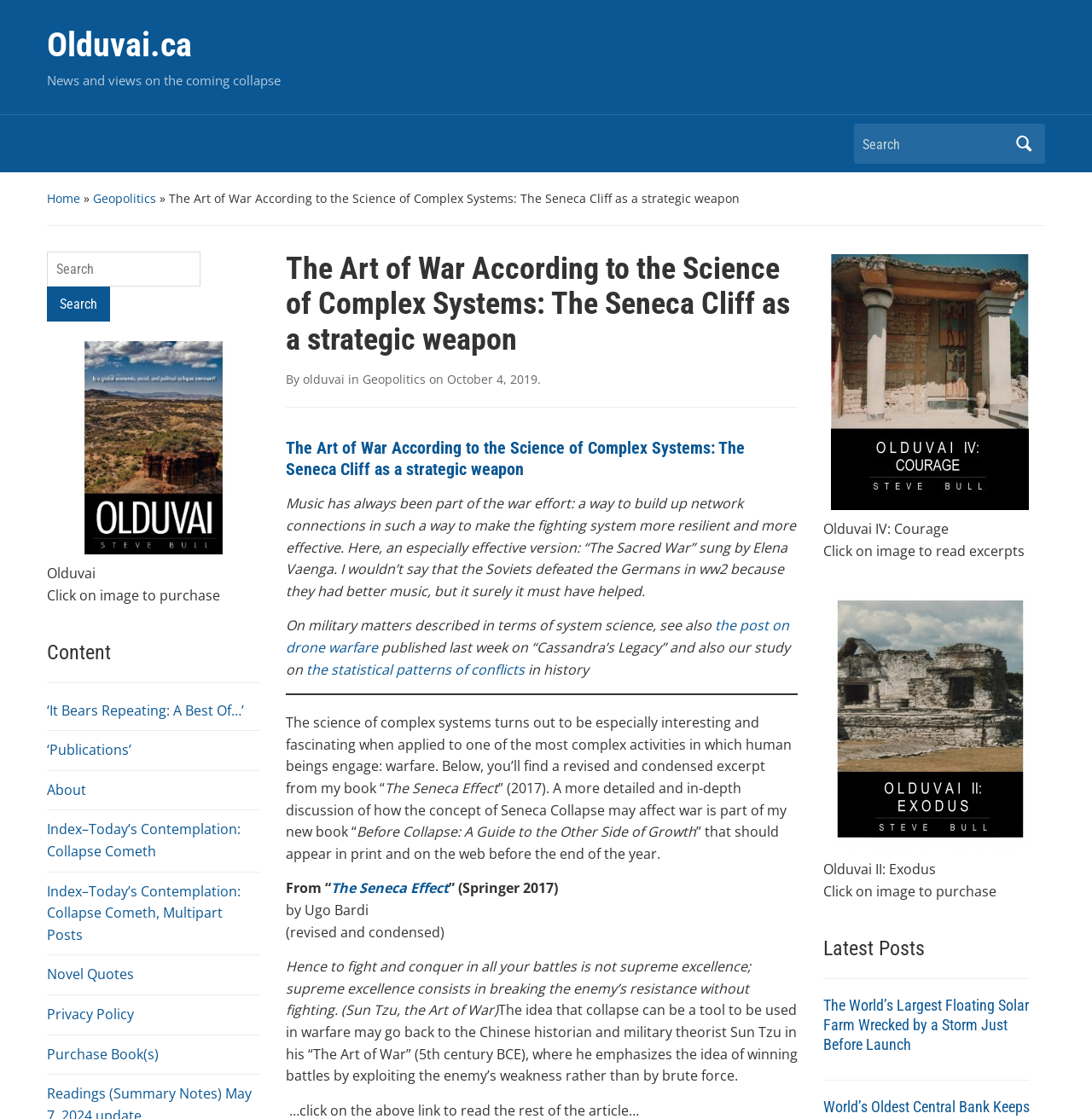Determine the bounding box coordinates of the section I need to click to execute the following instruction: "Search for something". Provide the coordinates as four float numbers between 0 and 1, i.e., [left, top, right, bottom].

[0.782, 0.114, 0.923, 0.144]